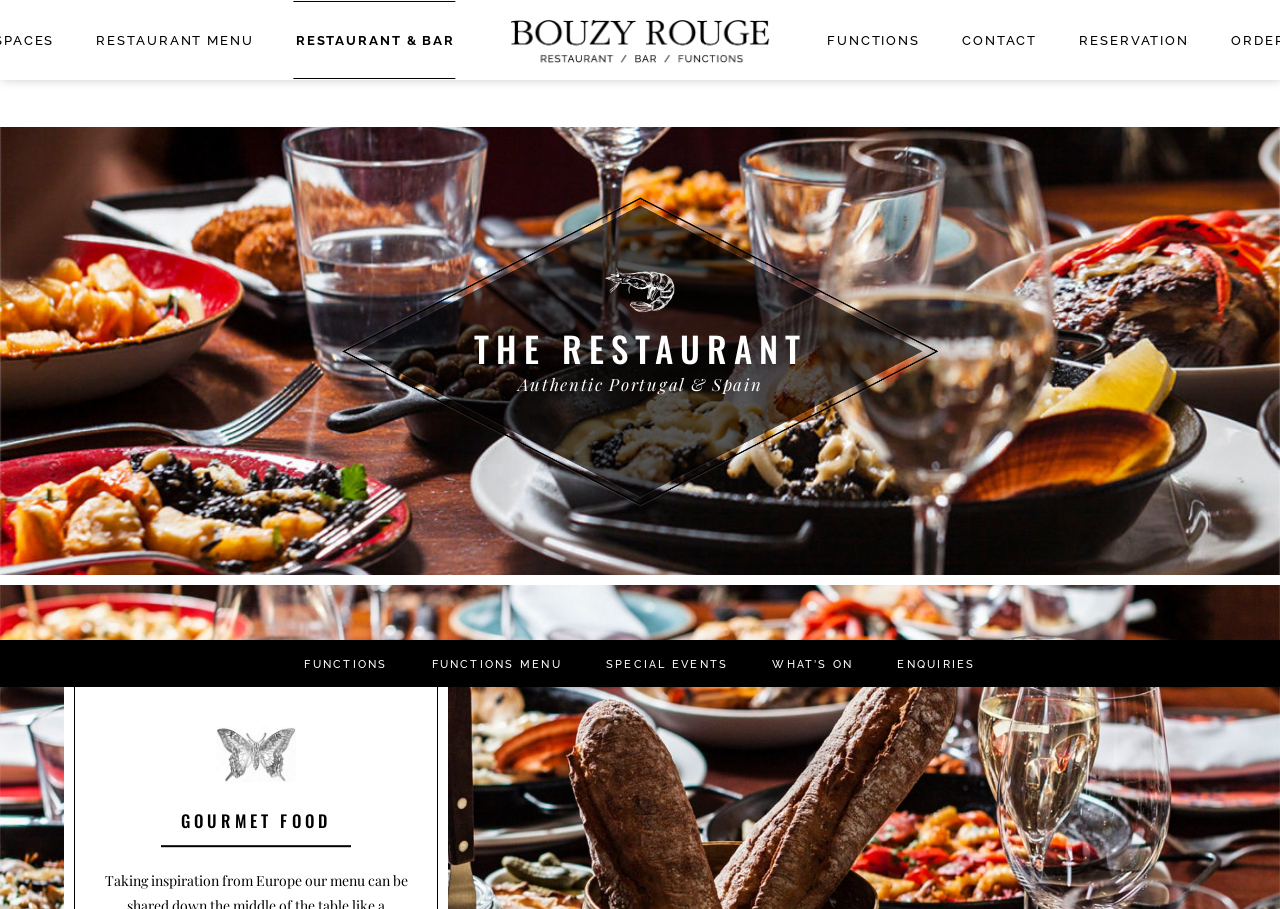Using the information in the image, could you please answer the following question in detail:
Is there a hero image on the webpage?

I found an image element with the description 'Bouzy Rouge Hero Image' which suggests that it is a hero image on the webpage.